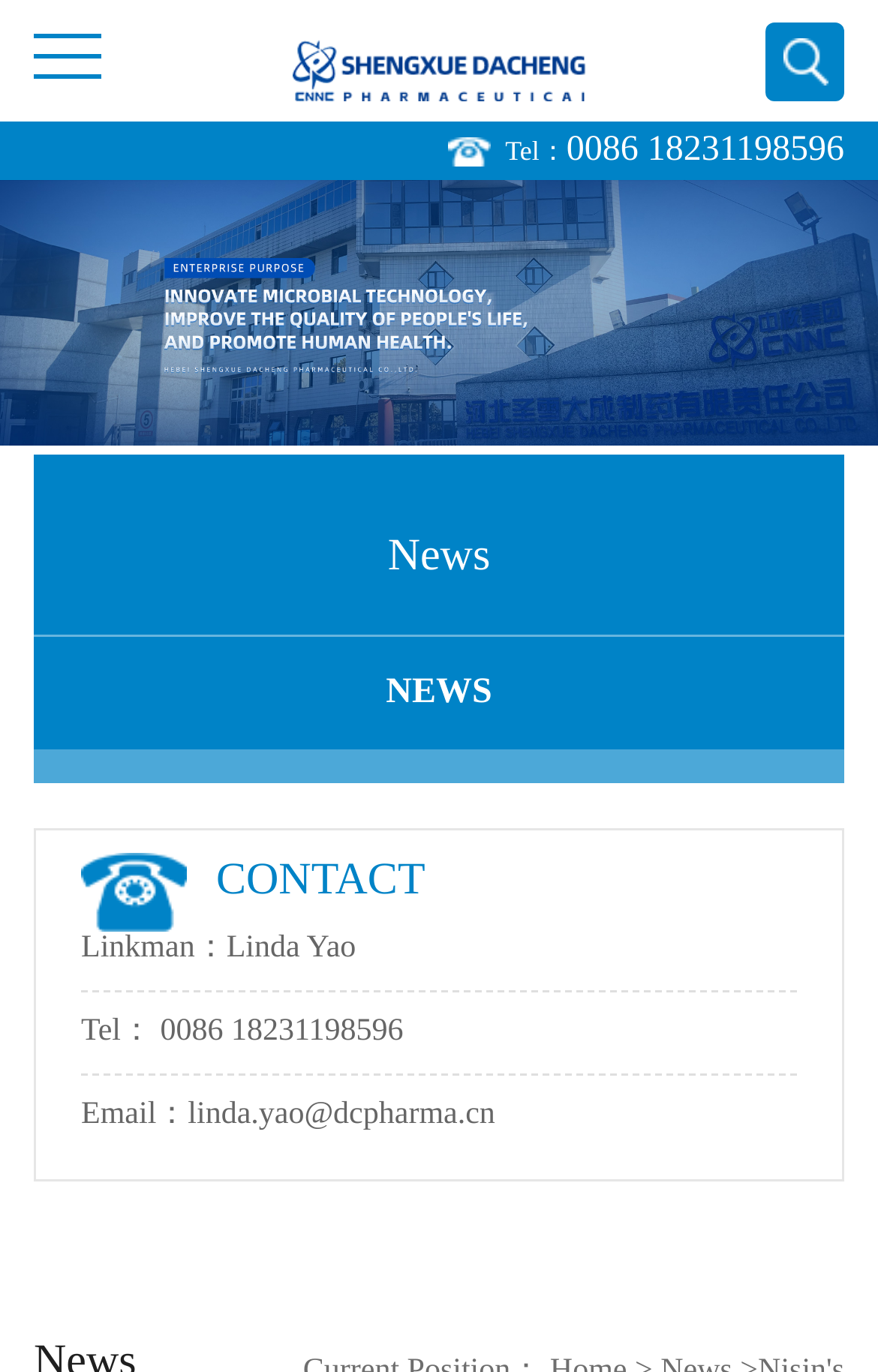What is the email address?
Examine the image and give a concise answer in one word or a short phrase.

linda.yao@dcpharma.cn